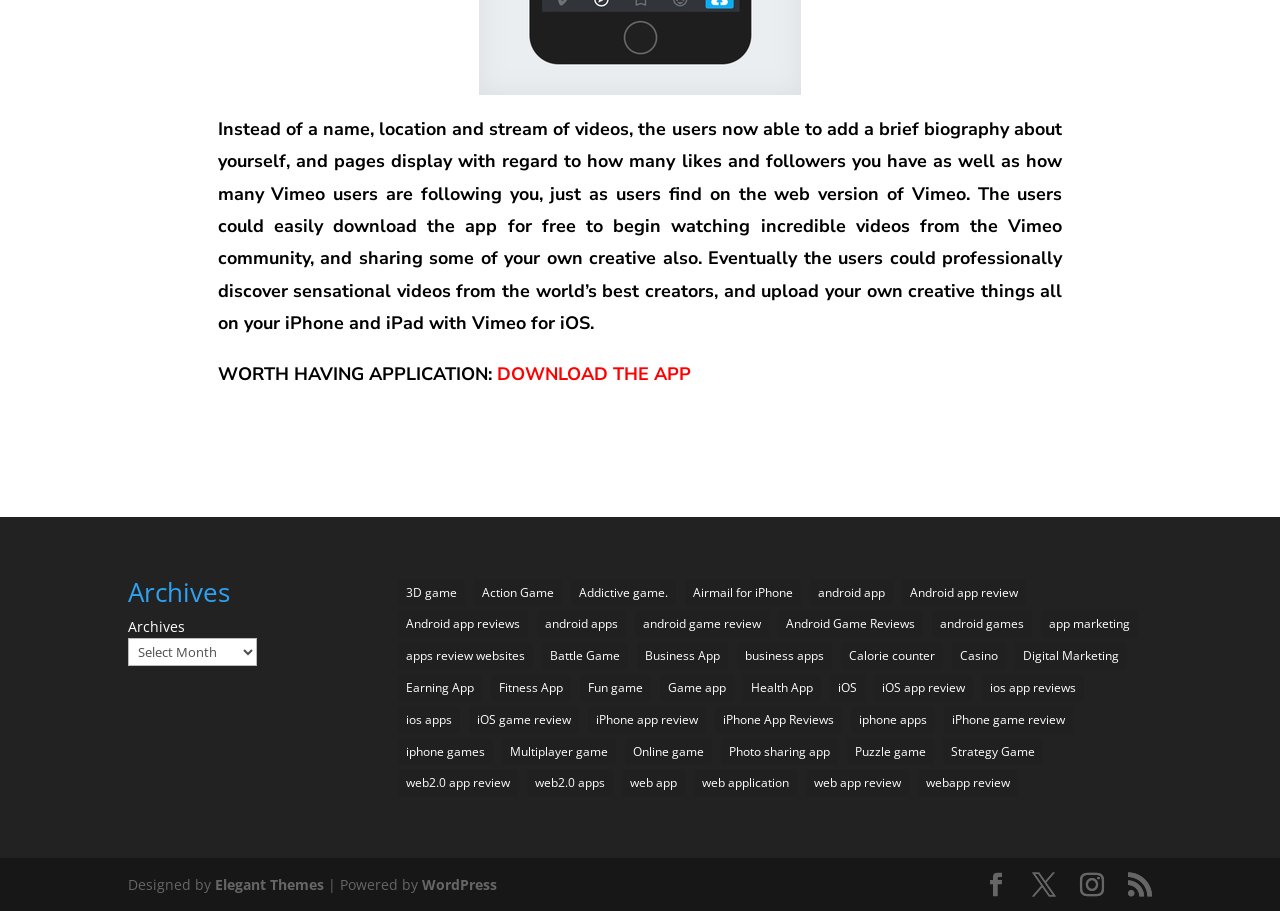Provide the bounding box coordinates for the area that should be clicked to complete the instruction: "View archives".

[0.1, 0.635, 0.201, 0.675]